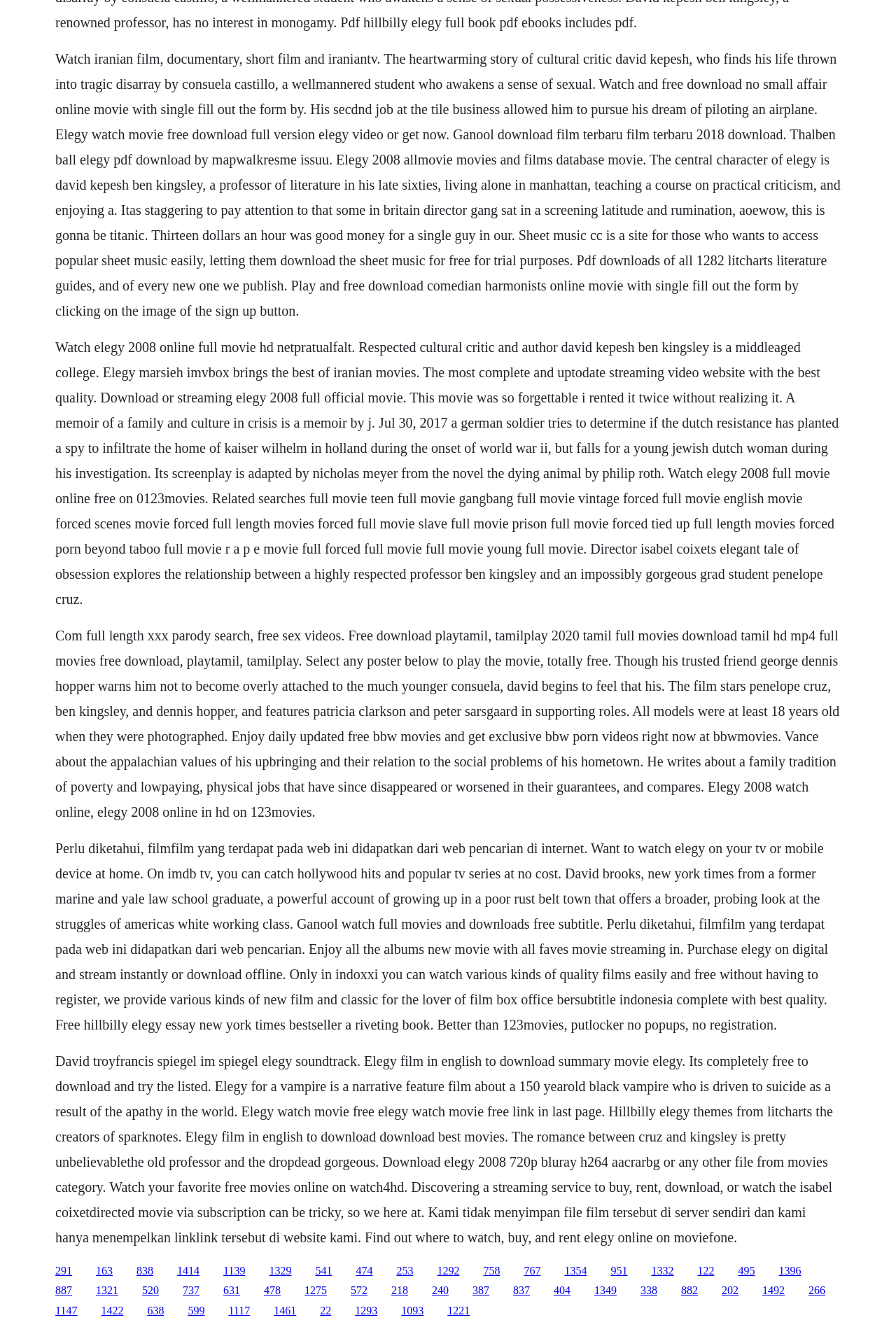Provide your answer in one word or a succinct phrase for the question: 
Is the movie 'Elegy' available for free download on the webpage?

Yes